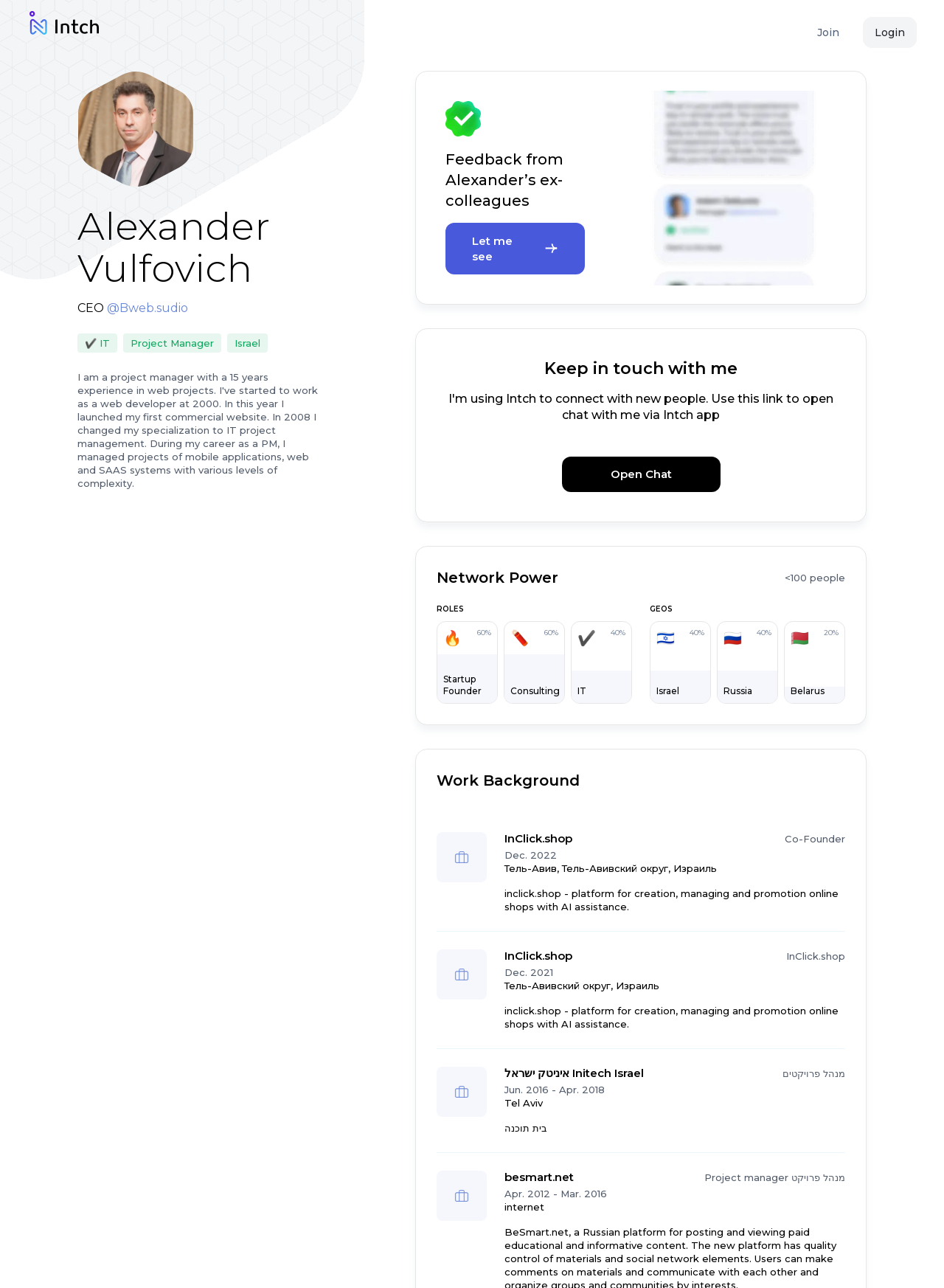Describe all the visual and textual components of the webpage comprehensively.

This webpage appears to be a personal profile of Alexander Vulfovich, a CEO and project manager. At the top of the page, there is a logo and two buttons, "Join" and "Login", positioned on the right side. Below the buttons, there is a heading with Alexander's name and title, followed by a brief description of his profession and location.

On the left side of the page, there is a section with a badge and a heading that reads "Feedback from Alexander's ex-colleagues". Below this section, there is a link to Alexander's profile and a button that says "Let me see".

The main content of the page is divided into several sections. The first section is about Alexander's work background, which includes his experience as a co-founder and project manager at various companies, including InClick.shop and besmart.net. Each experience is accompanied by a brief description, dates, and location.

To the right of the work background section, there is a section with statistics about Alexander's networking power, including the number of people in his network and his roles. This section also includes icons and percentages.

At the bottom of the page, there is a call-to-action button that says "Open Chat" and a text that reads "Keep in touch with me". Overall, the page appears to be a professional networking profile, showcasing Alexander's work experience, skills, and networking abilities.